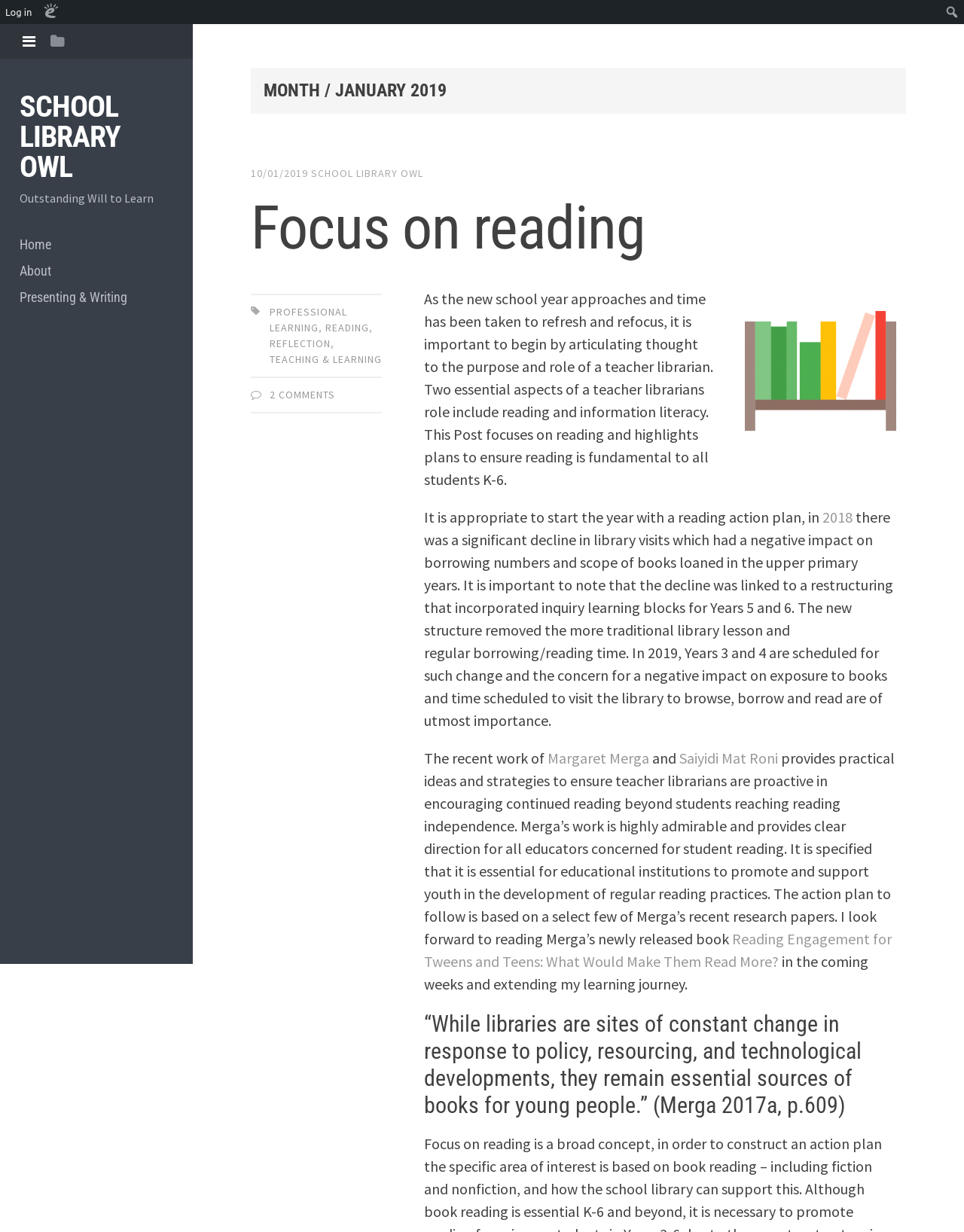Given the description: "Professional Learning", determine the bounding box coordinates of the UI element. The coordinates should be formatted as four float numbers between 0 and 1, [left, top, right, bottom].

[0.28, 0.248, 0.36, 0.272]